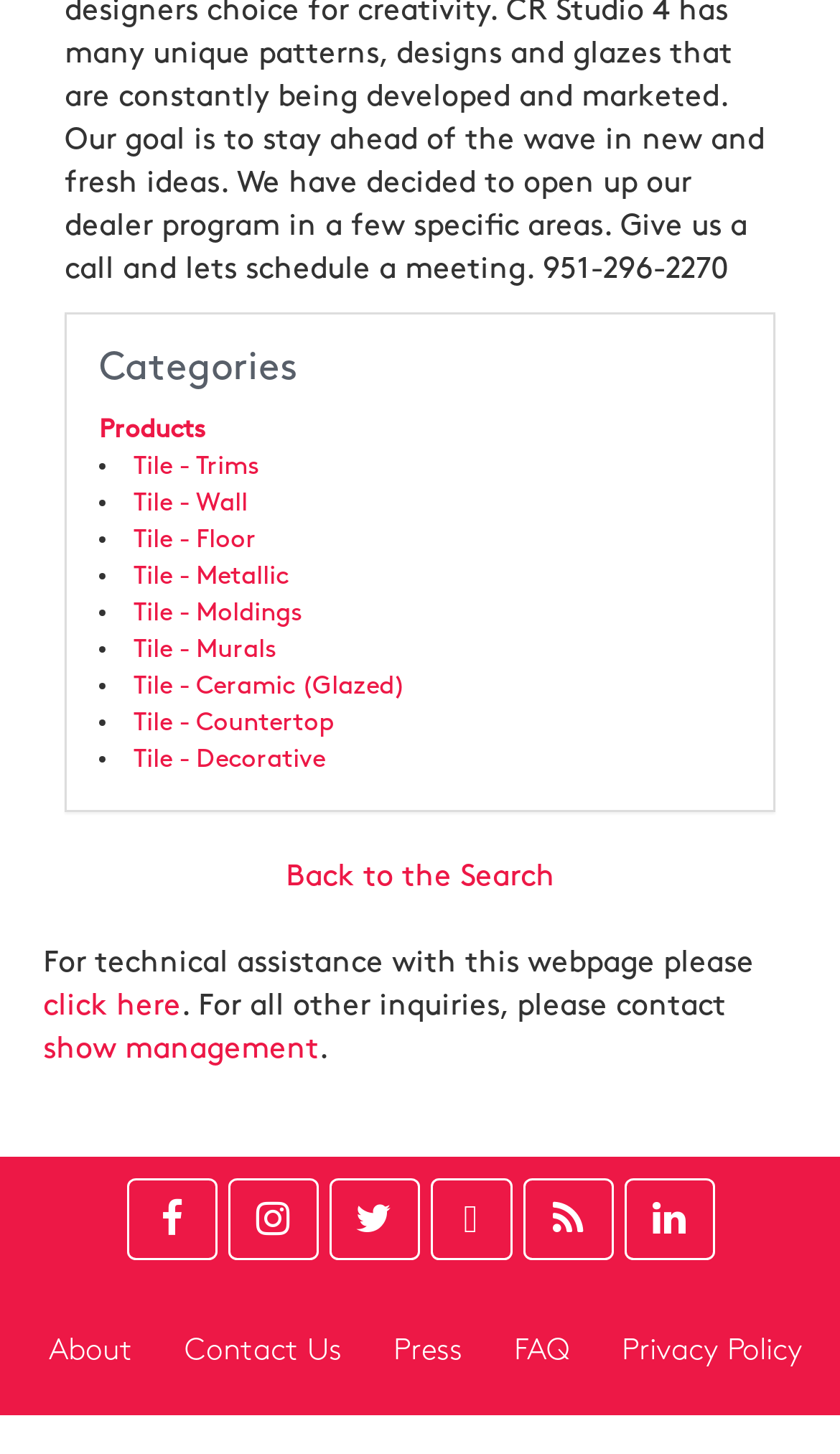Provide a thorough and detailed response to the question by examining the image: 
What is the purpose of the 'Back to the Search' link?

The link 'Back to the Search' is likely intended to allow users to return to their previous search results, perhaps after viewing a specific product or category.